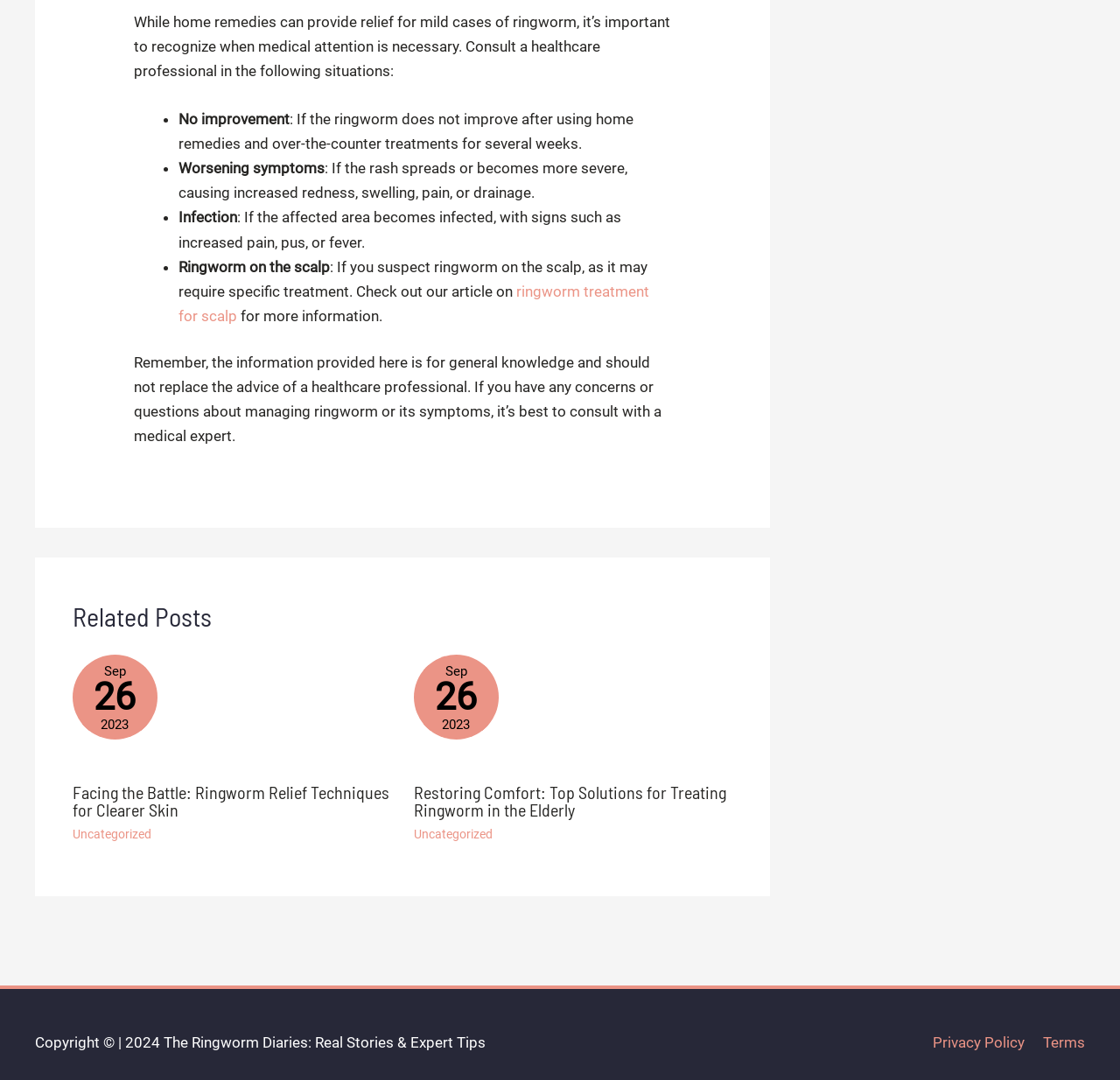Can you find the bounding box coordinates for the element to click on to achieve the instruction: "Check the 'Terms'"?

[0.918, 0.957, 0.969, 0.973]